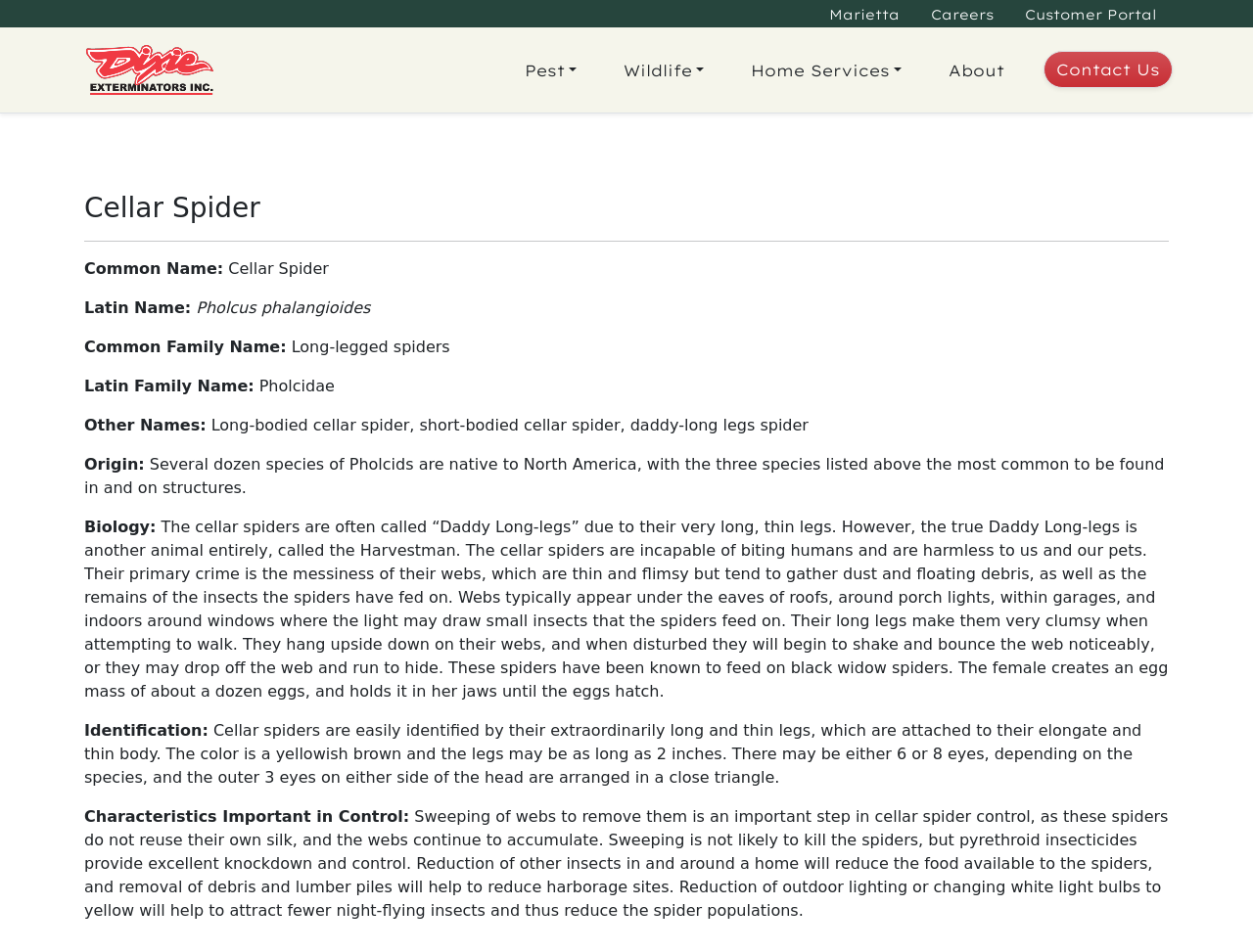Identify the bounding box for the UI element that is described as follows: "Contact Us".

[0.833, 0.053, 0.936, 0.092]